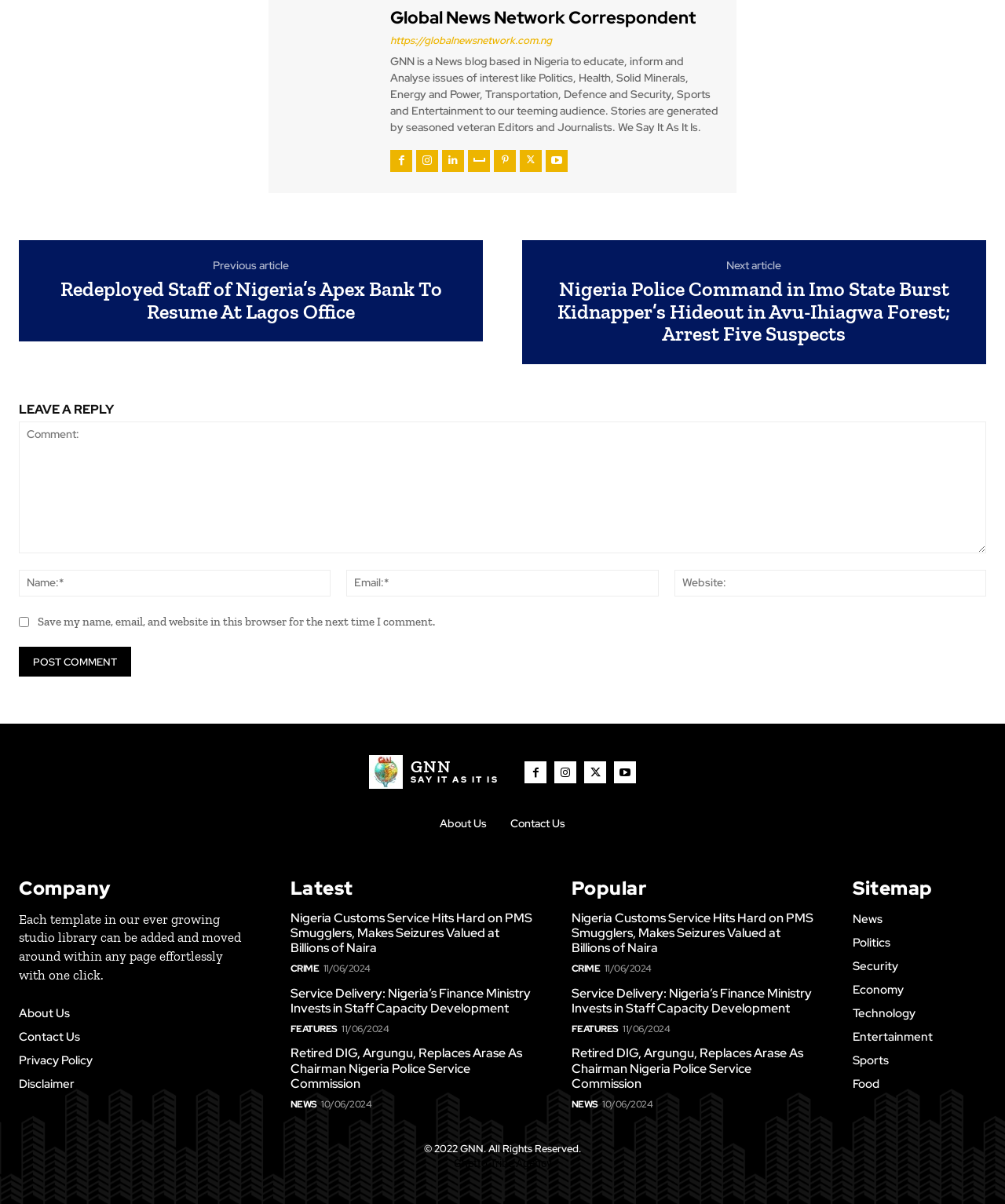Can you find the bounding box coordinates for the element to click on to achieve the instruction: "Click the 'Contact Us' link"?

[0.508, 0.679, 0.562, 0.69]